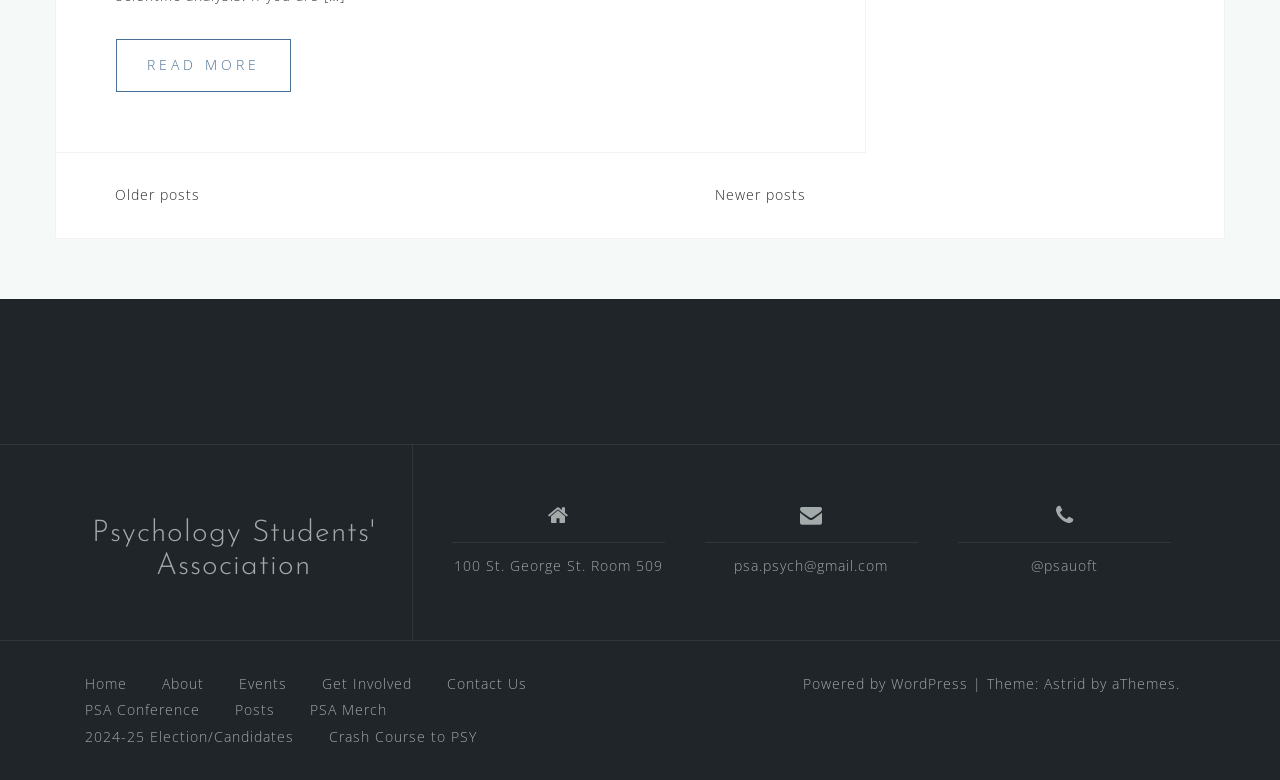Please specify the bounding box coordinates of the area that should be clicked to accomplish the following instruction: "Check 'PSA Merch'". The coordinates should consist of four float numbers between 0 and 1, i.e., [left, top, right, bottom].

[0.242, 0.898, 0.302, 0.922]